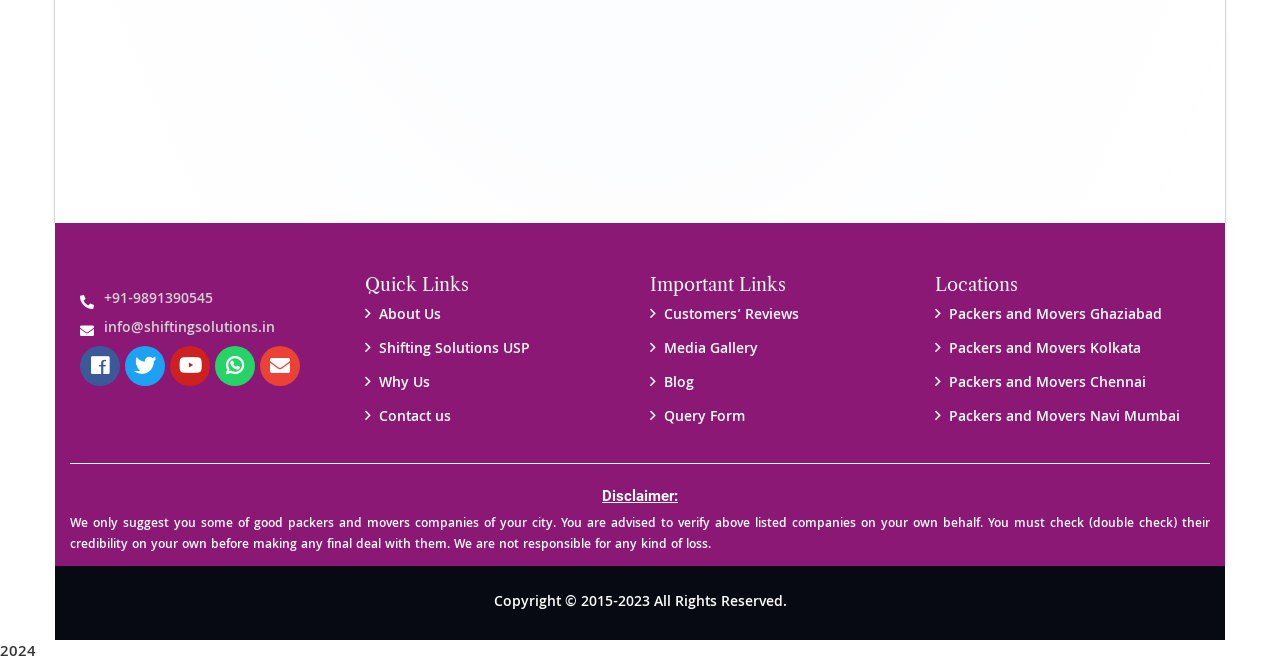Identify the bounding box coordinates of the element that should be clicked to fulfill this task: "Visit Packers and Movers Ghaziabad". The coordinates should be provided as four float numbers between 0 and 1, i.e., [left, top, right, bottom].

[0.73, 0.456, 0.908, 0.492]